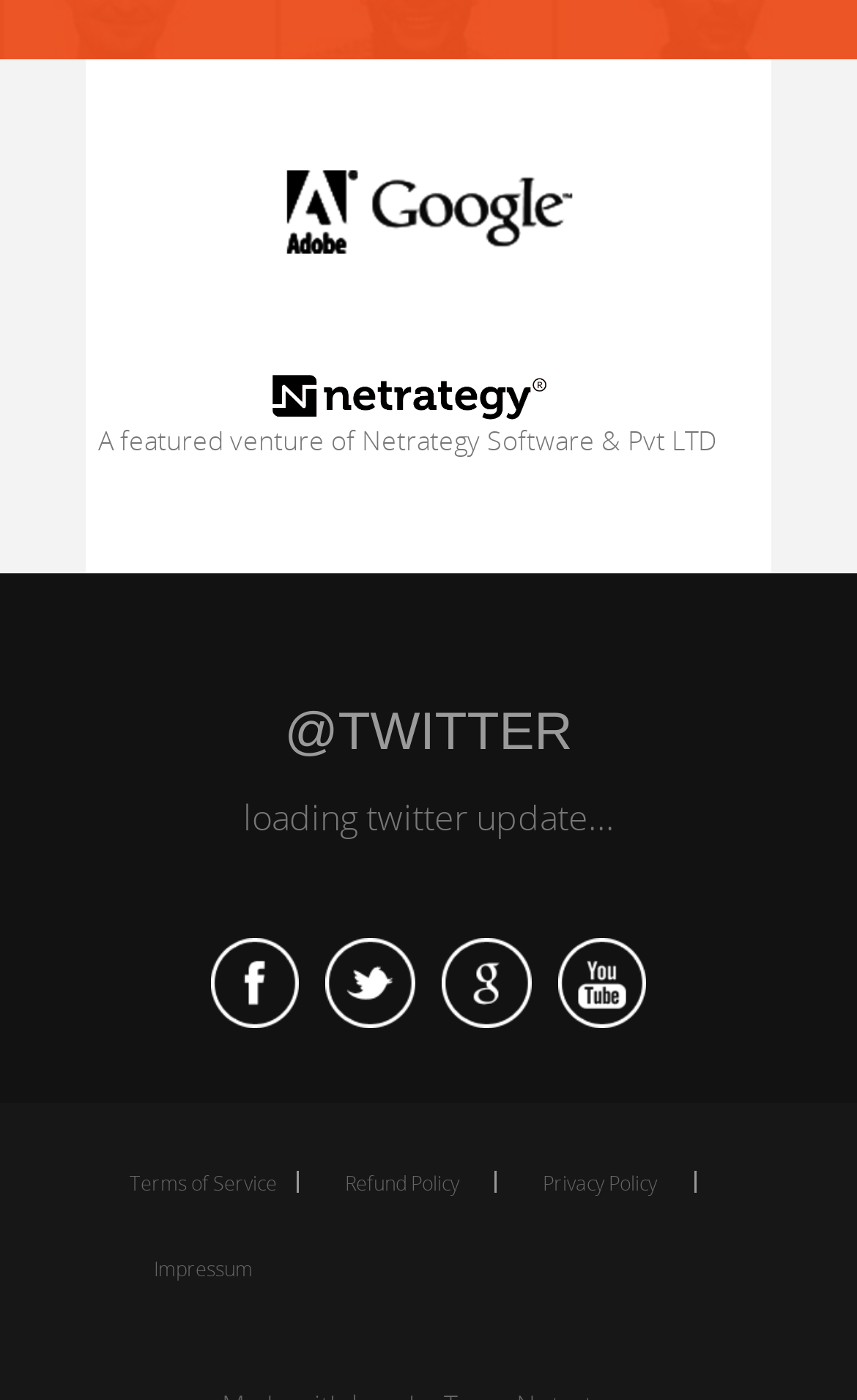Provide the bounding box coordinates for the area that should be clicked to complete the instruction: "read Terms of Service".

[0.138, 0.83, 0.349, 0.86]